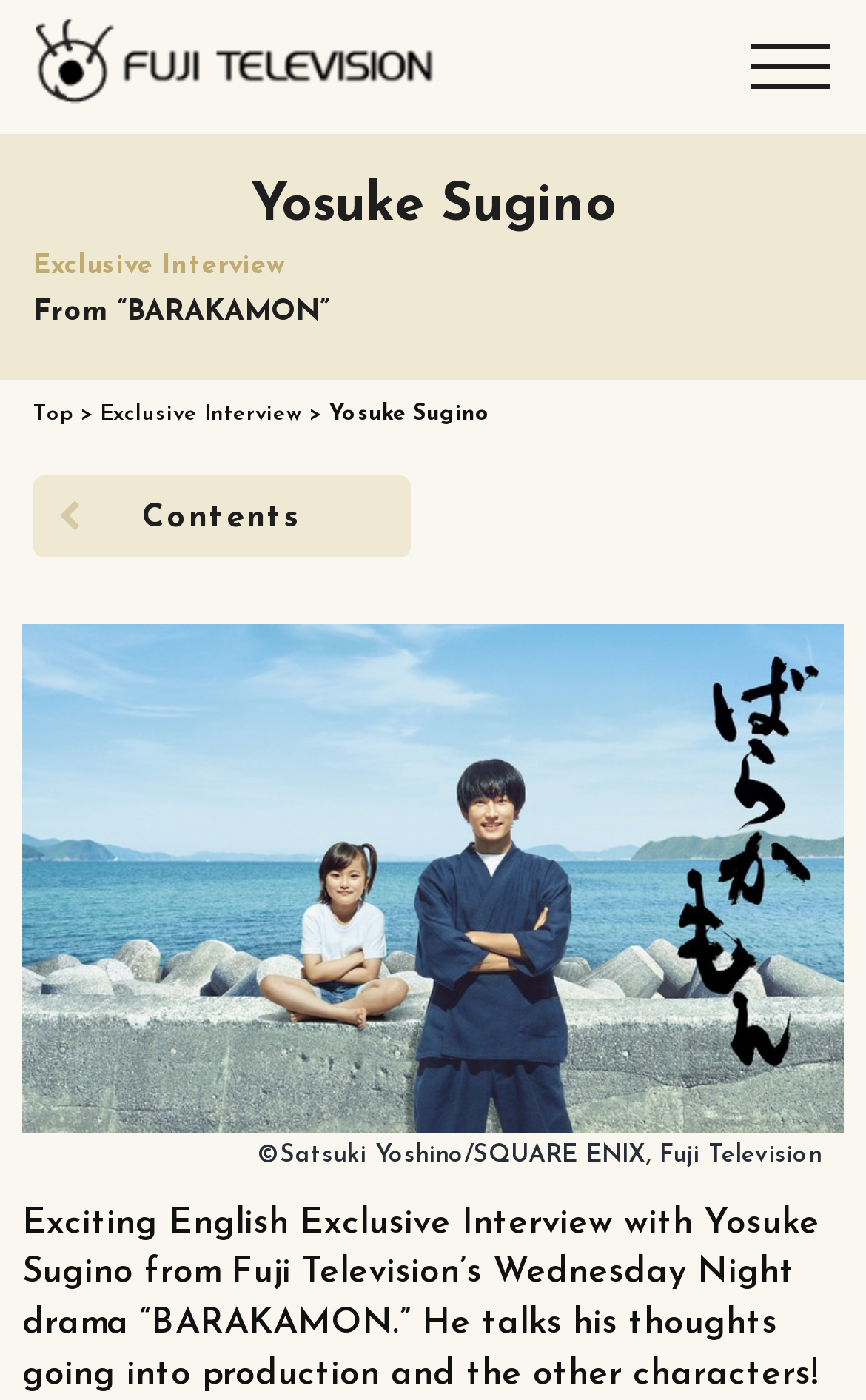How many links are there in the main menu?
Please use the visual content to give a single word or phrase answer.

3